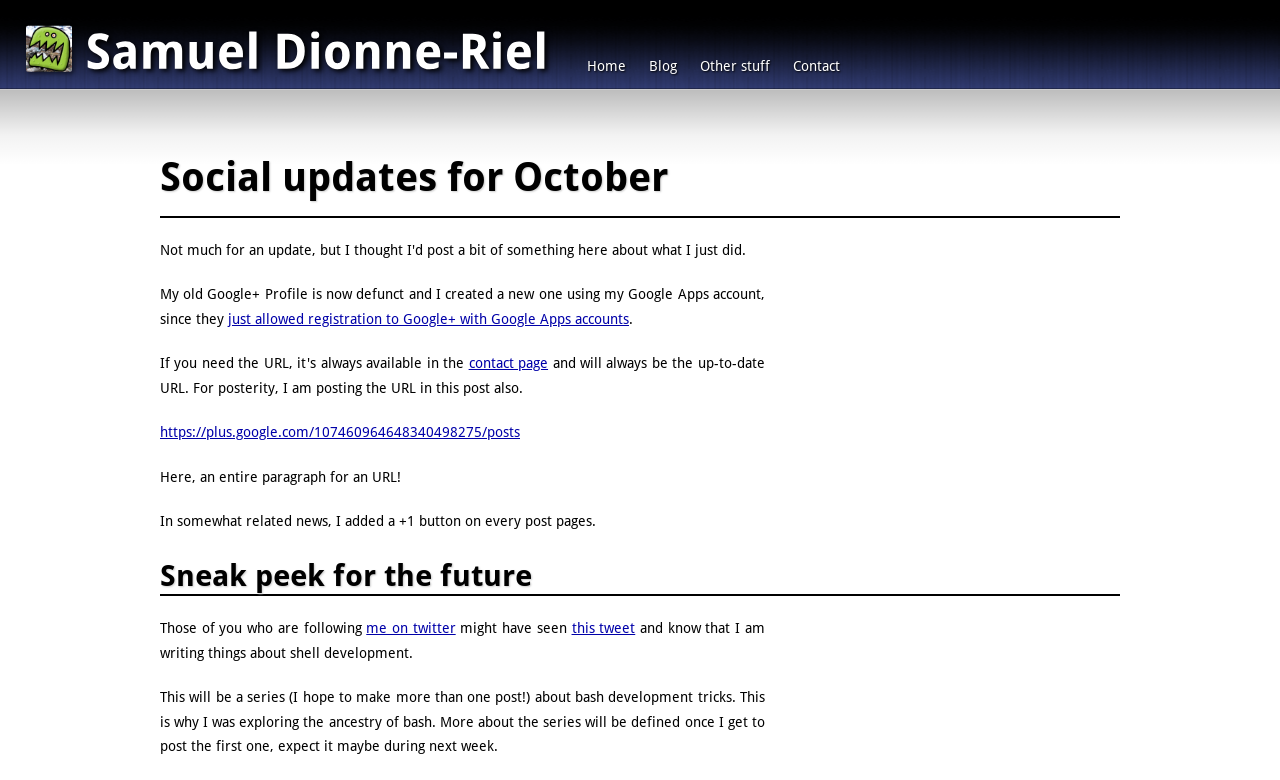Please identify the bounding box coordinates of the clickable element to fulfill the following instruction: "visit the home page". The coordinates should be four float numbers between 0 and 1, i.e., [left, top, right, bottom].

[0.45, 0.068, 0.496, 0.099]